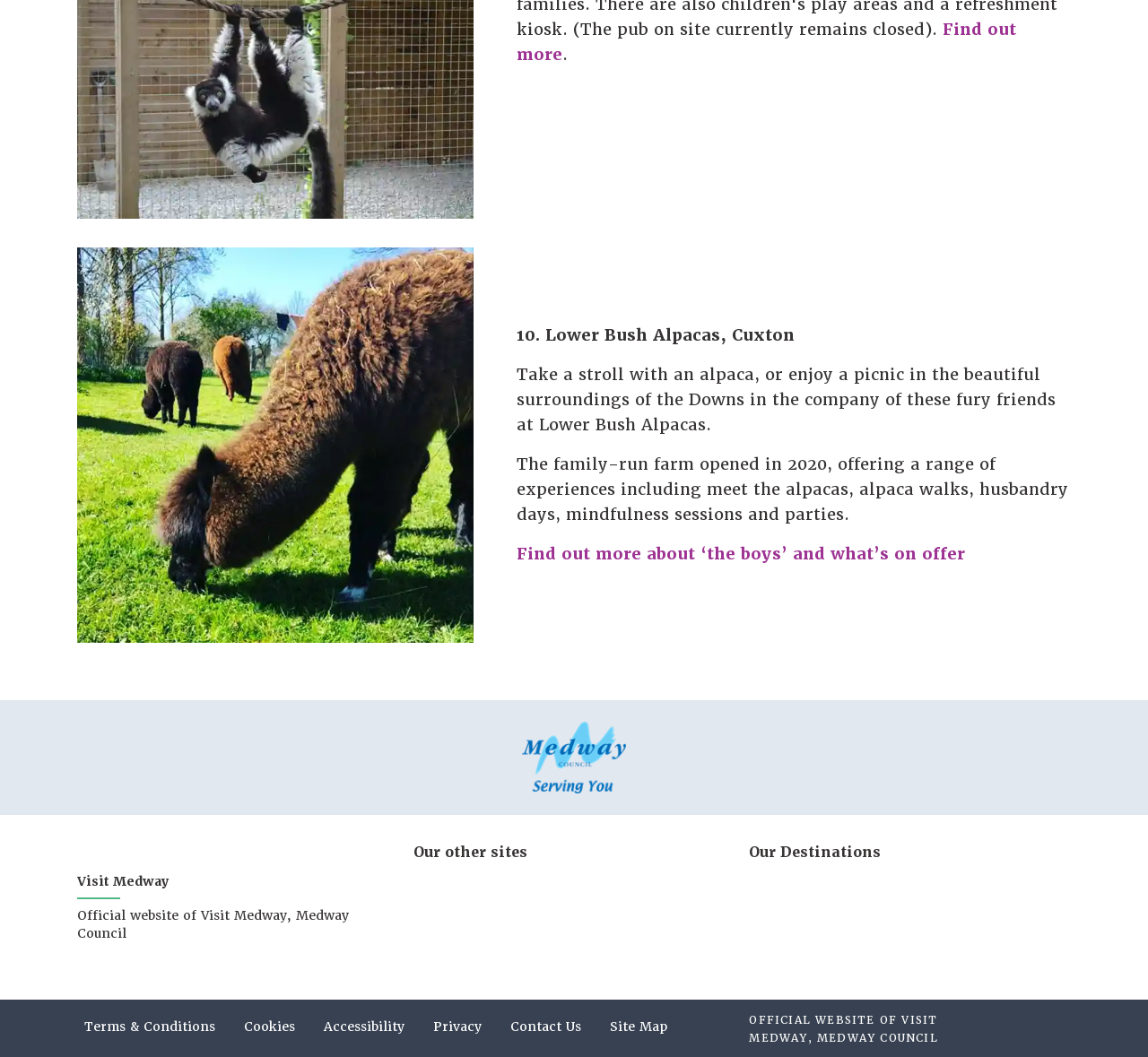What type of animals are featured?
Please provide a single word or phrase as the answer based on the screenshot.

Alpacas